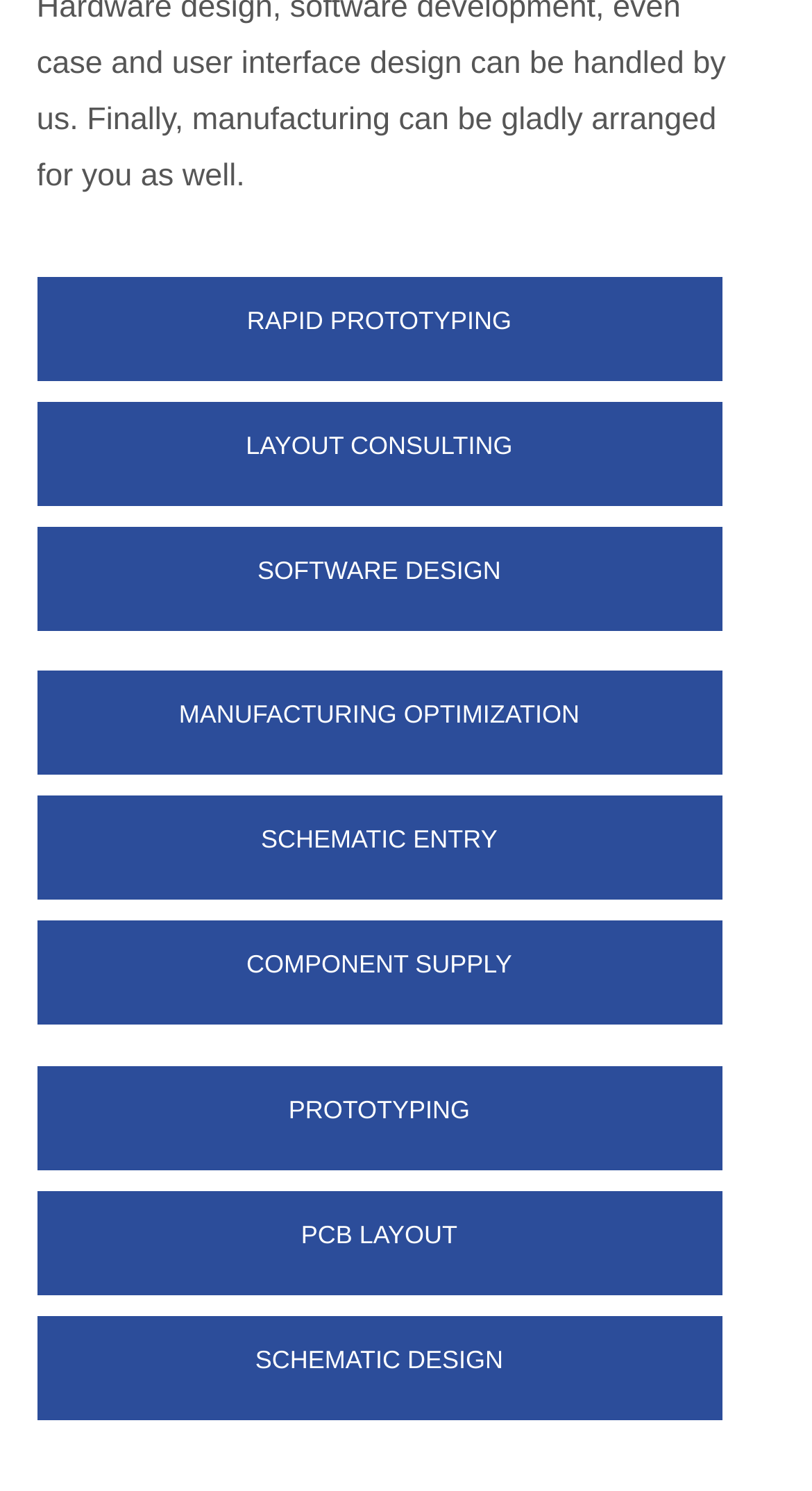Identify the bounding box coordinates of the area you need to click to perform the following instruction: "Click the link 'News from Europe - The latest news of European Union'".

None